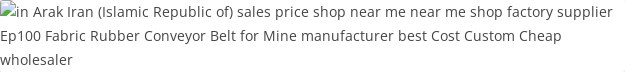What is the focus of the purchasing options?
Look at the image and respond with a single word or a short phrase.

Affordability